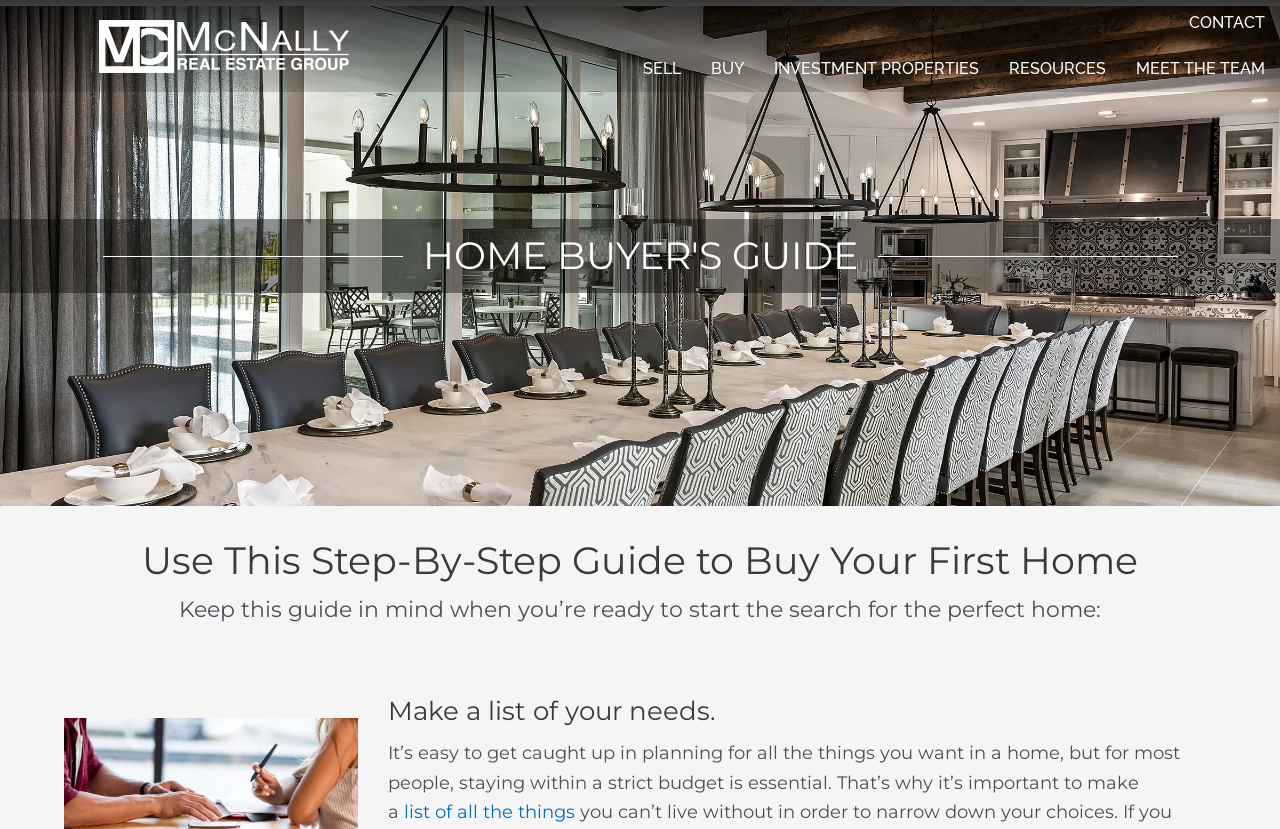Describe all the significant parts and information present on the webpage.

The webpage is a home buyer's guide provided by McNally Real Estate Group. At the top left corner, there is a logo of McNally Real Estate Group, which is also a clickable link. On the top right corner, there are several links, including "CONTACT", "MEET THE TEAM", and a navigation menu with options "SELL", "BUY", "INVESTMENT PROPERTIES", and "RESOURCES".

Below the navigation menu, there is a main content section. The title "HOME BUYER'S GUIDE" is prominently displayed, followed by a subtitle "Use This Step-By-Step Guide to Buy Your First Home". The guide is divided into sections, with headings such as "Make a list of your needs." and descriptive paragraphs that provide tips and advice for home buyers. One of the paragraphs mentions the importance of staying within a budget and provides a link to create a "list of all the things" needed in a home.

Overall, the webpage is a helpful resource for individuals looking to buy a home in Florida, providing a step-by-step guide and valuable tips and resources from McNally Real Estate Group.